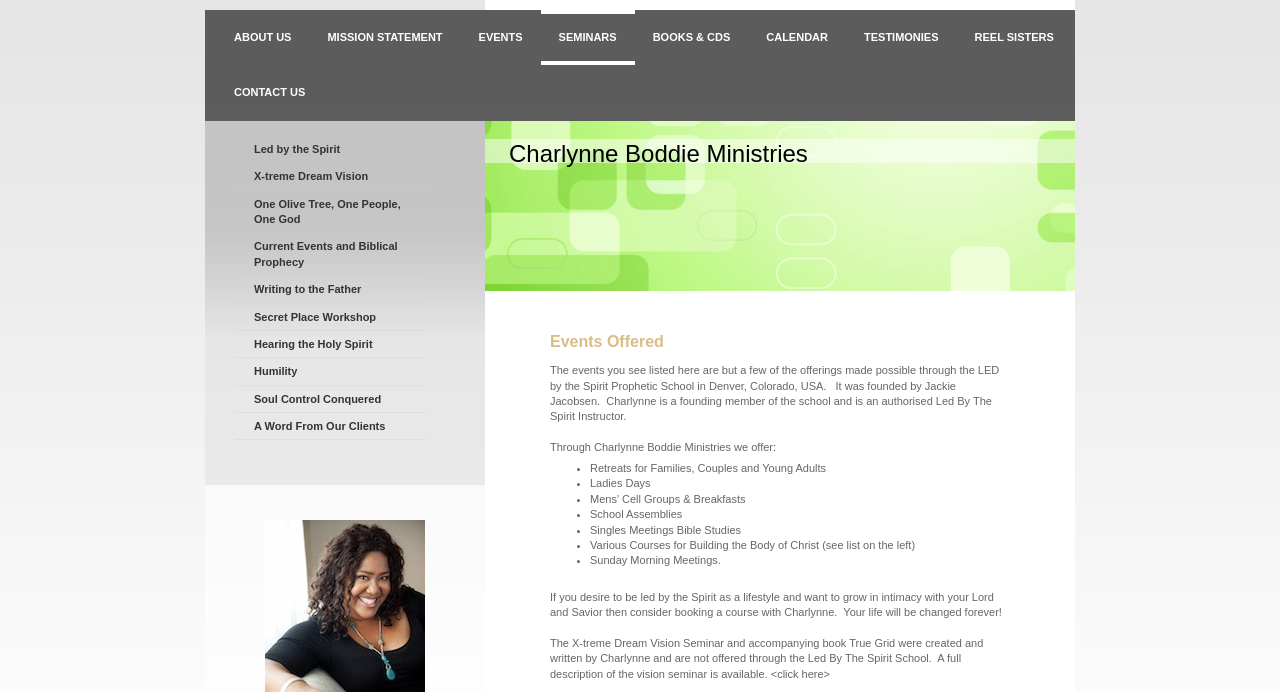Find the bounding box coordinates for the area that should be clicked to accomplish the instruction: "click on the CHOOSE YOUR PLAN link".

None